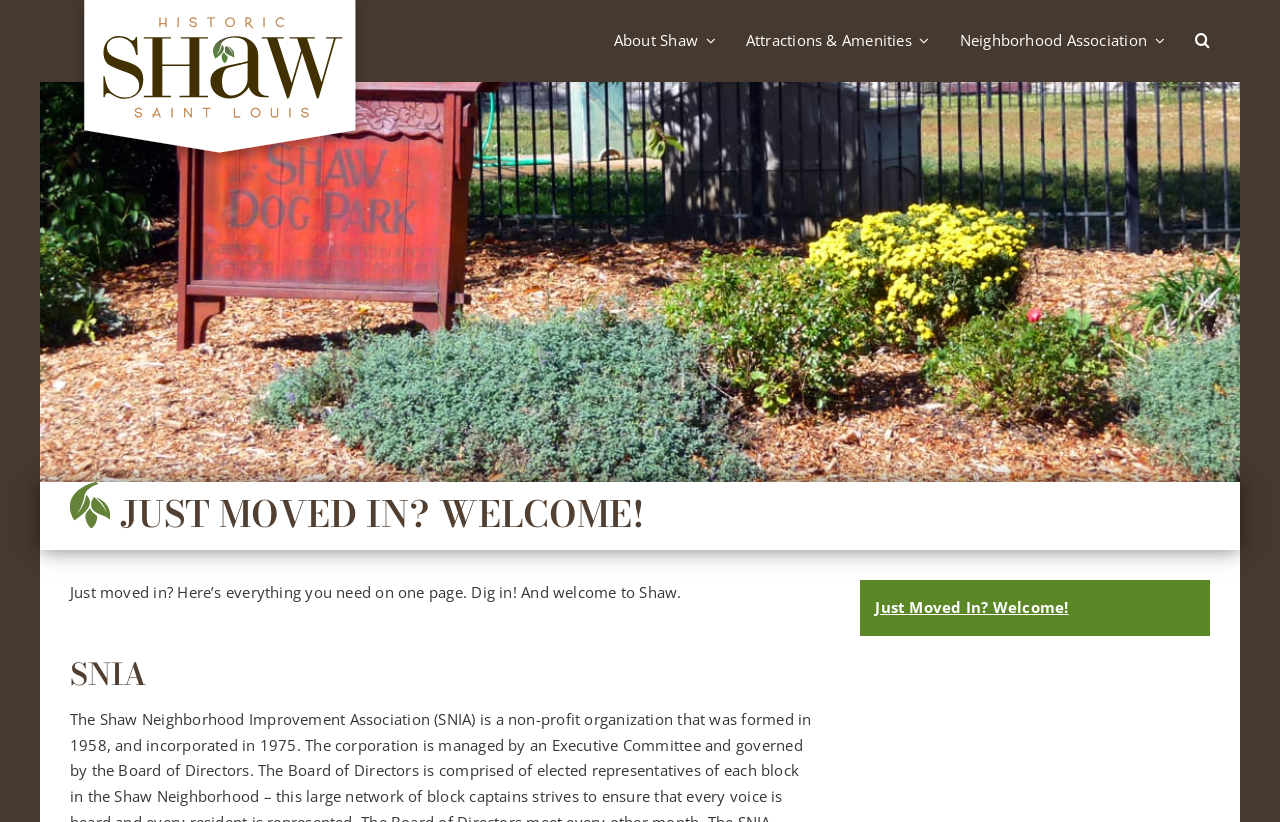Given the description "Neighborhood Association", provide the bounding box coordinates of the corresponding UI element.

[0.75, 0.013, 0.91, 0.086]